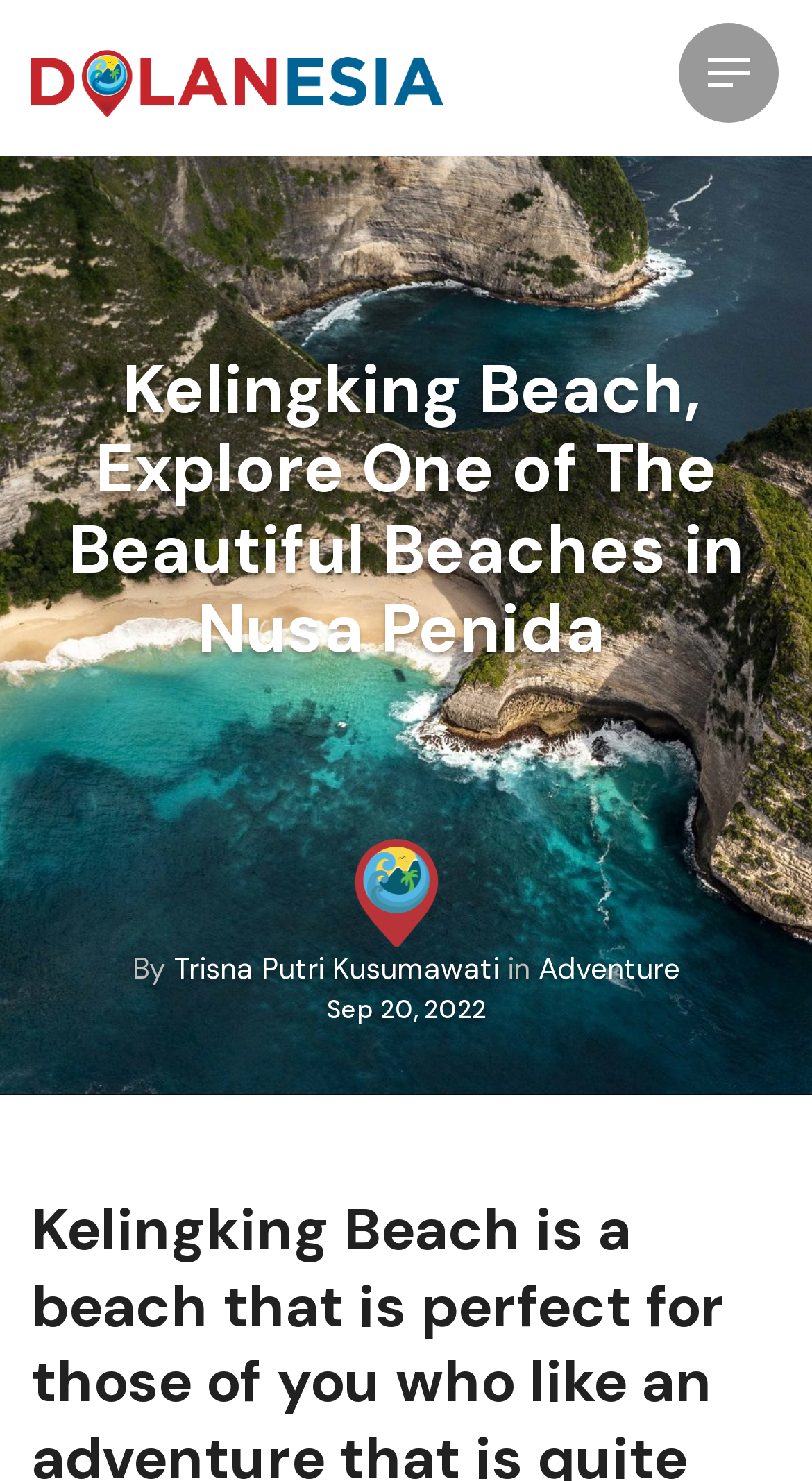Can you determine the bounding box coordinates of the area that needs to be clicked to fulfill the following instruction: "Explore Bali Island"?

[0.038, 0.321, 0.962, 0.467]